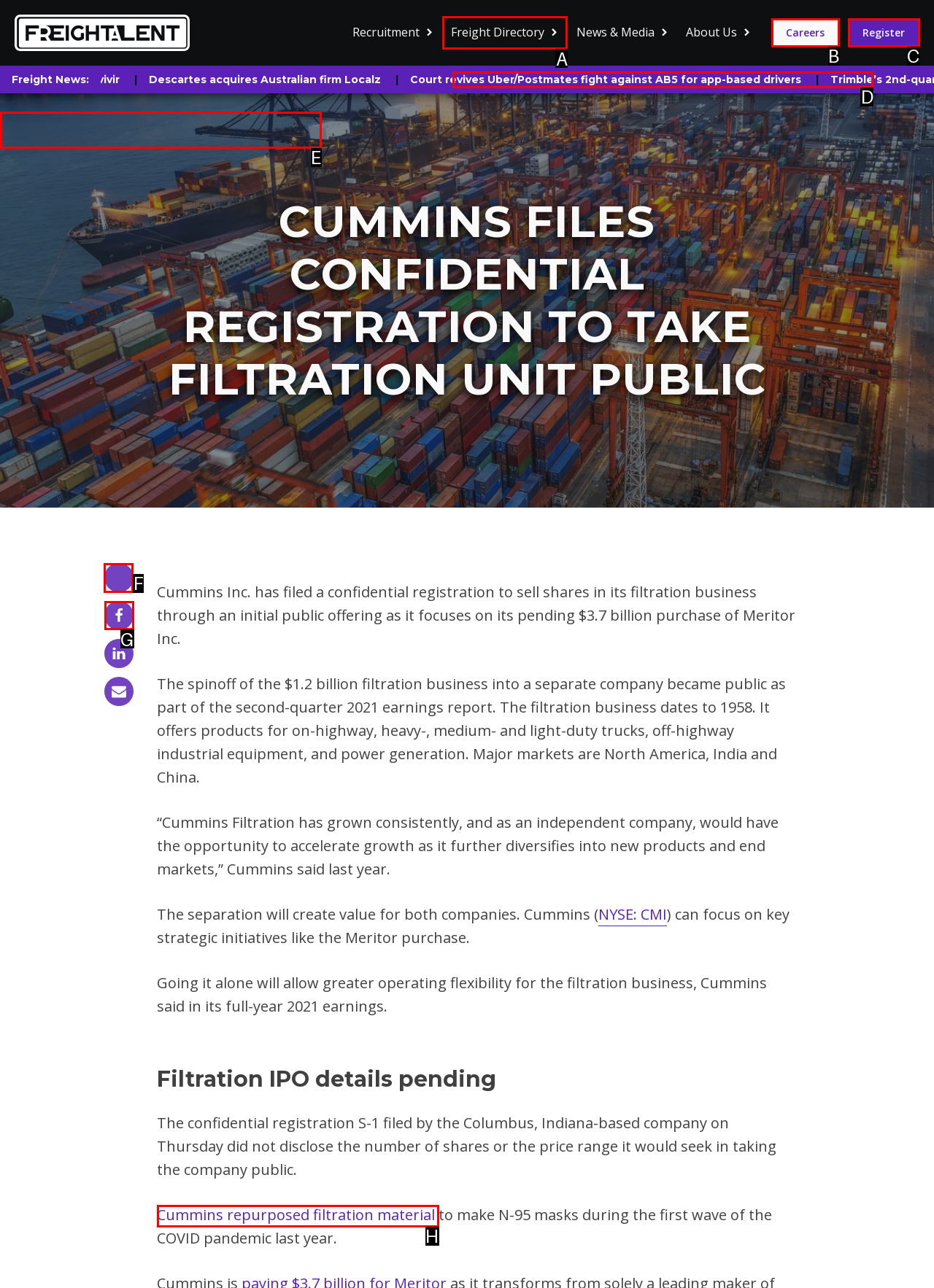Identify the HTML element to click to fulfill this task: Share on Facebook
Answer with the letter from the given choices.

G